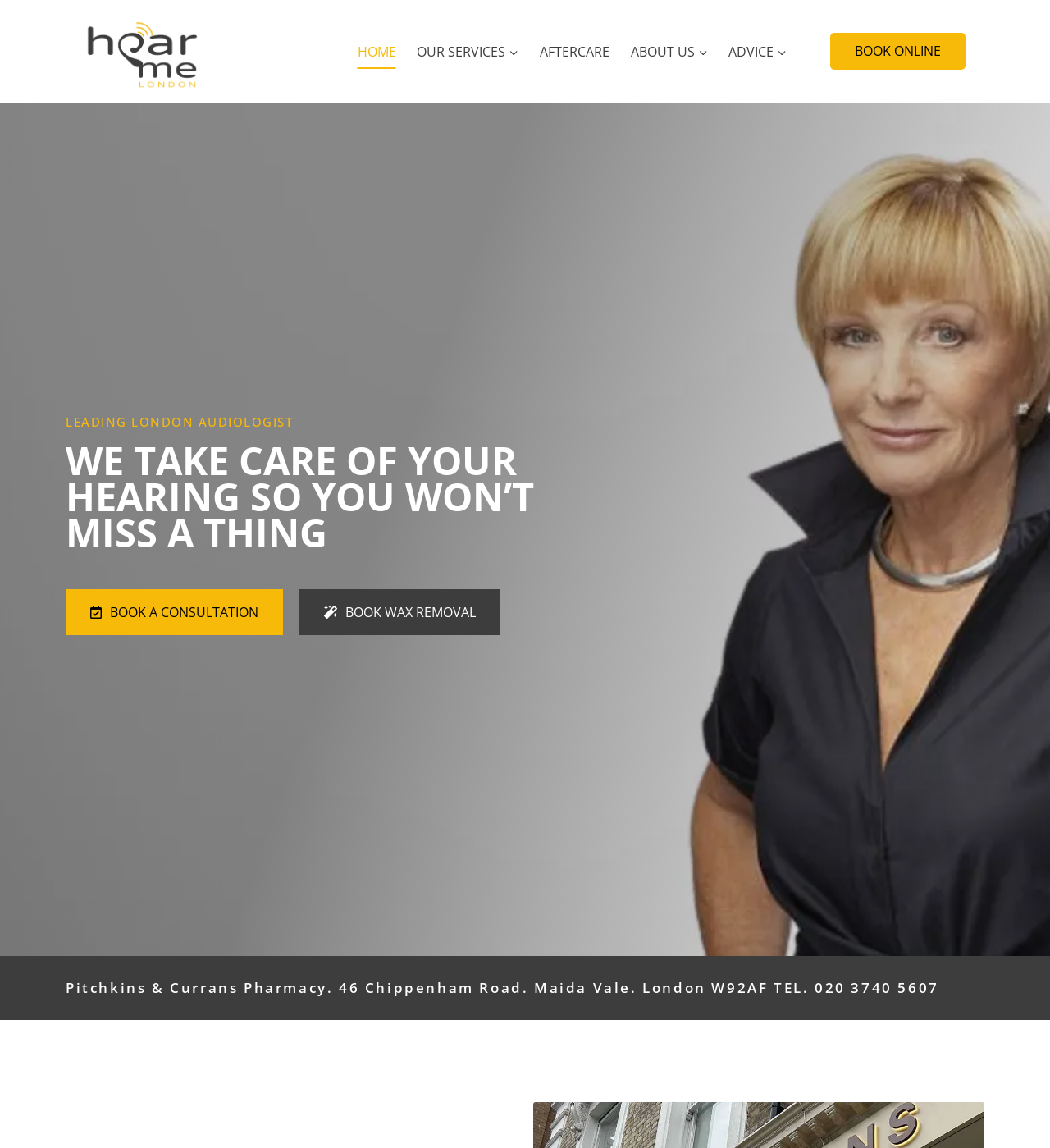Give a complete and precise description of the webpage's appearance.

This webpage is about Hear Me London, a leading London audiologist. At the top left corner, there is a logo of Hear Me London, accompanied by a link to the homepage. Next to the logo, there is a primary navigation menu with five links: HOME, OUR SERVICES, AFTERCARE, ABOUT US, and ADVICE. 

On the top right corner, there is a "BOOK ONLINE" link. Below the navigation menu, there is a heading that reads "LEADING LONDON AUDIOLOGIST". Underneath the heading, there is a paragraph of text that says "WE TAKE CARE OF YOUR HEARING SO YOU WON’T MISS A THING". 

To the right of the paragraph, there are two links: "BOOK A CONSULTATION" and "BOOK WAX REMOVAL". Further down the page, there is an address and contact information for Pitchkins & Currans Pharmacy in Maida Vale, London. At the bottom right corner, there is a "Scroll to top" button.